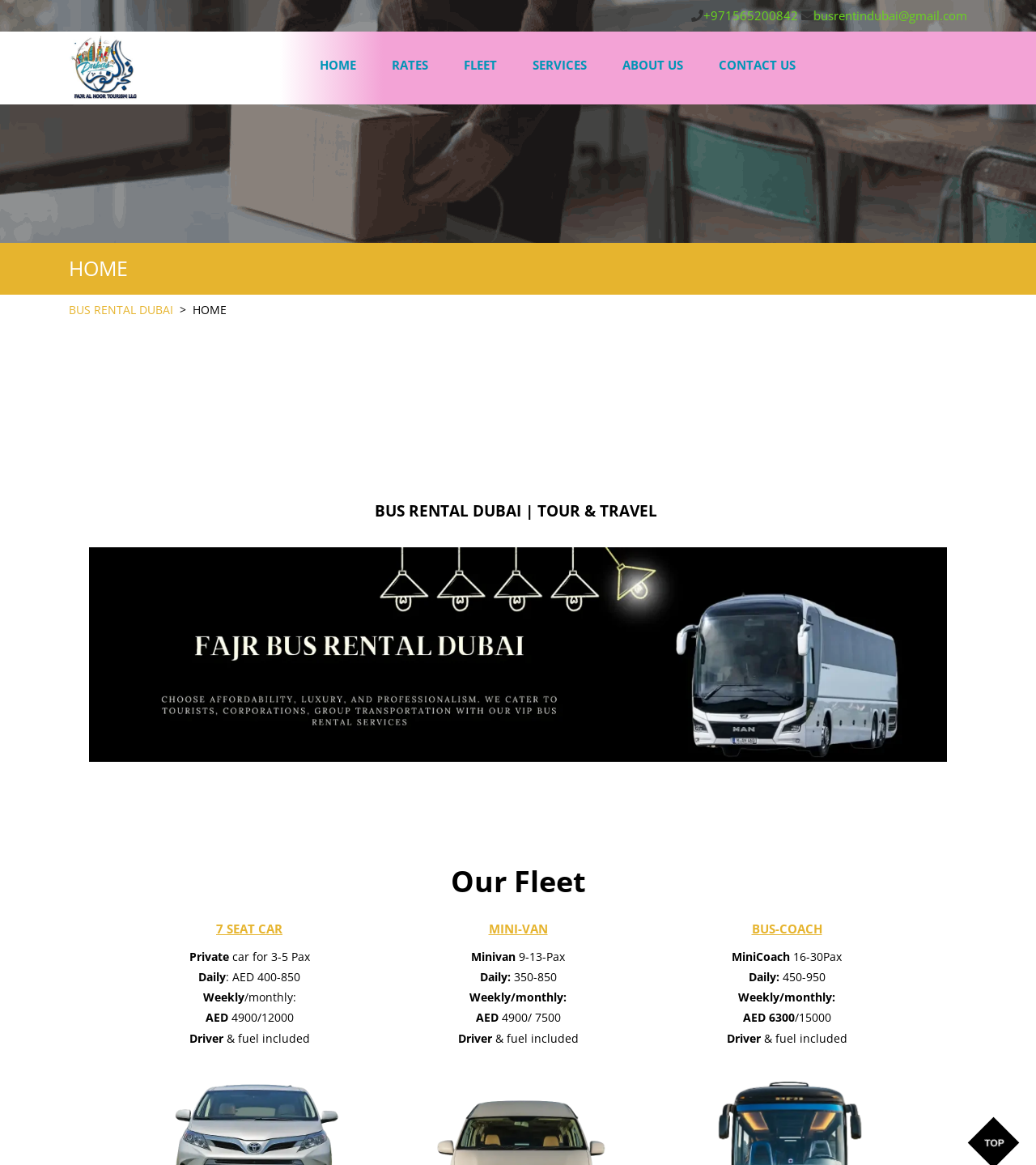Identify and provide the bounding box coordinates of the UI element described: "https://lisachentrading.com/". The coordinates should be formatted as [left, top, right, bottom], with each number being a float between 0 and 1.

None